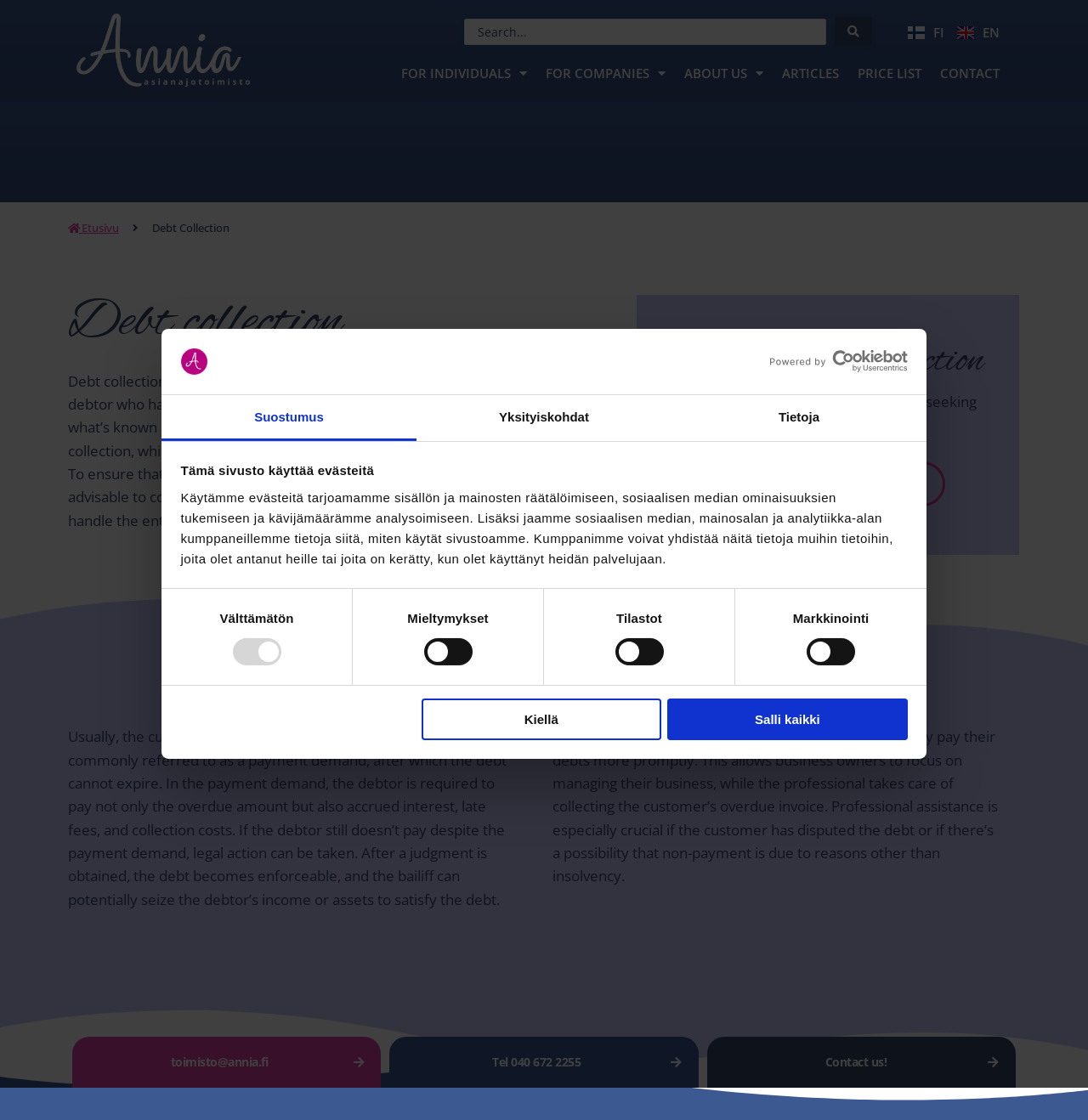What is the purpose of debt collection?
Based on the screenshot, provide your answer in one word or phrase.

Collect payment from debtors